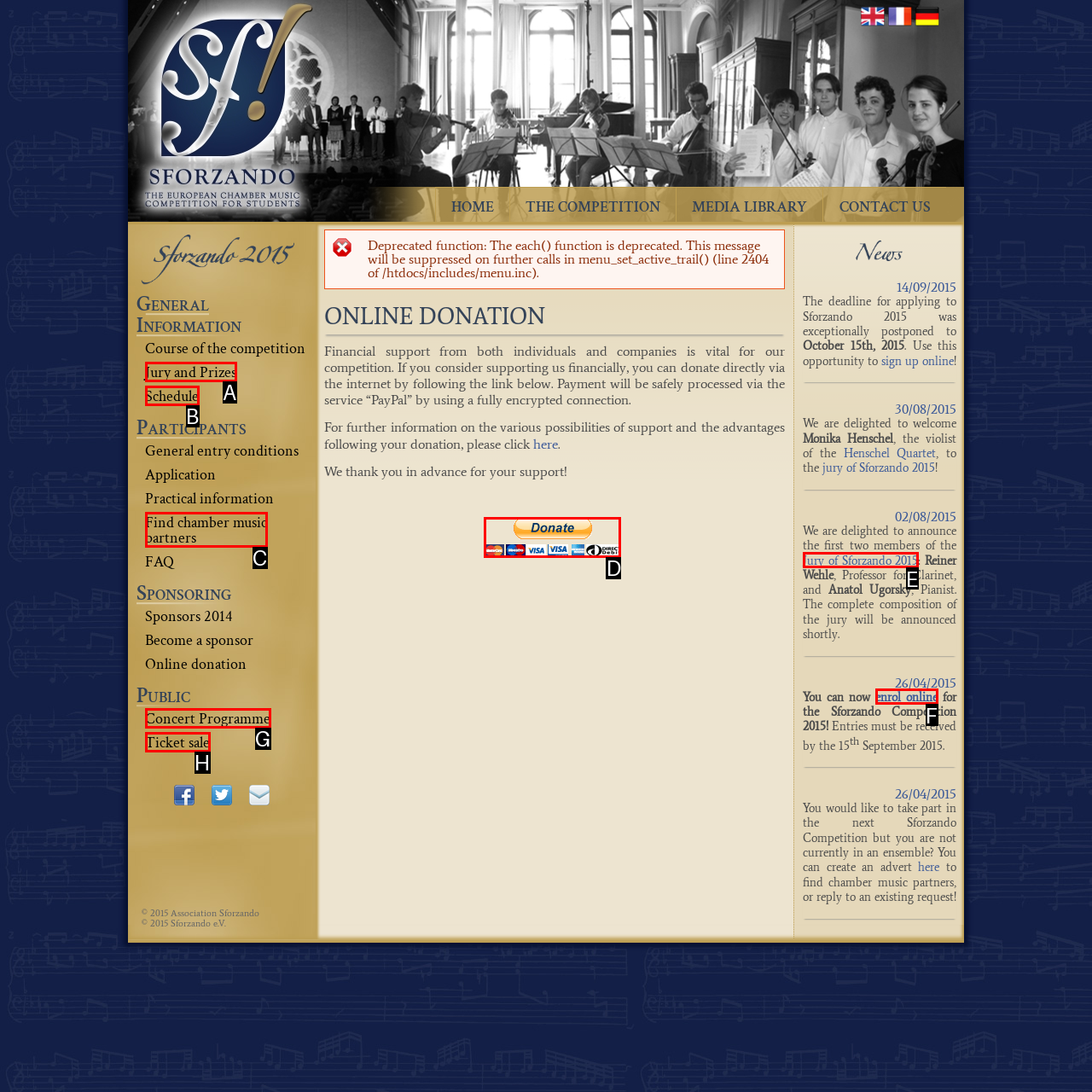Determine which option matches the element description: Find chamber music partners
Reply with the letter of the appropriate option from the options provided.

C